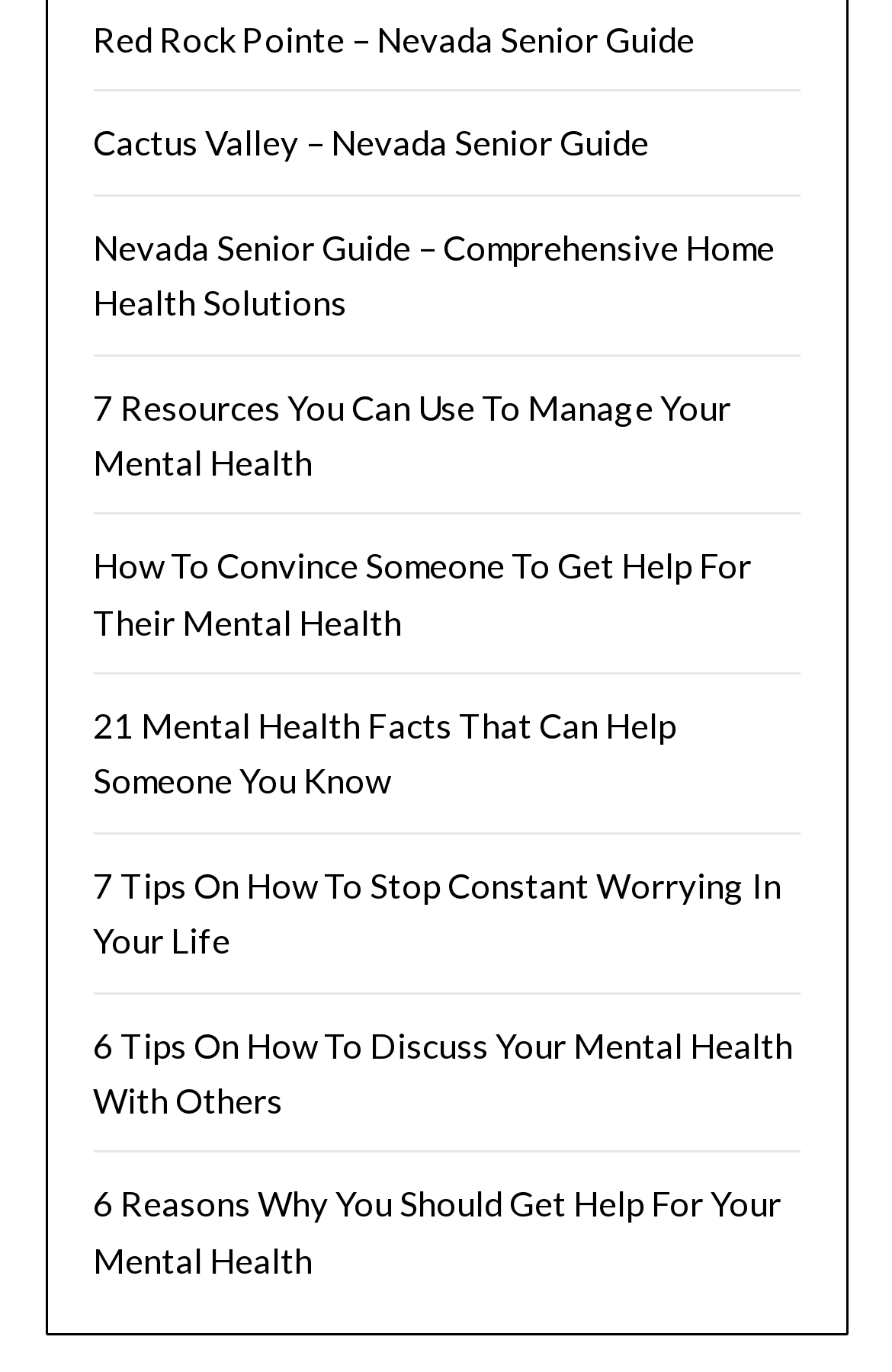Specify the bounding box coordinates of the element's region that should be clicked to achieve the following instruction: "read 7 Resources You Can Use To Manage Your Mental Health". The bounding box coordinates consist of four float numbers between 0 and 1, in the format [left, top, right, bottom].

[0.104, 0.281, 0.819, 0.351]